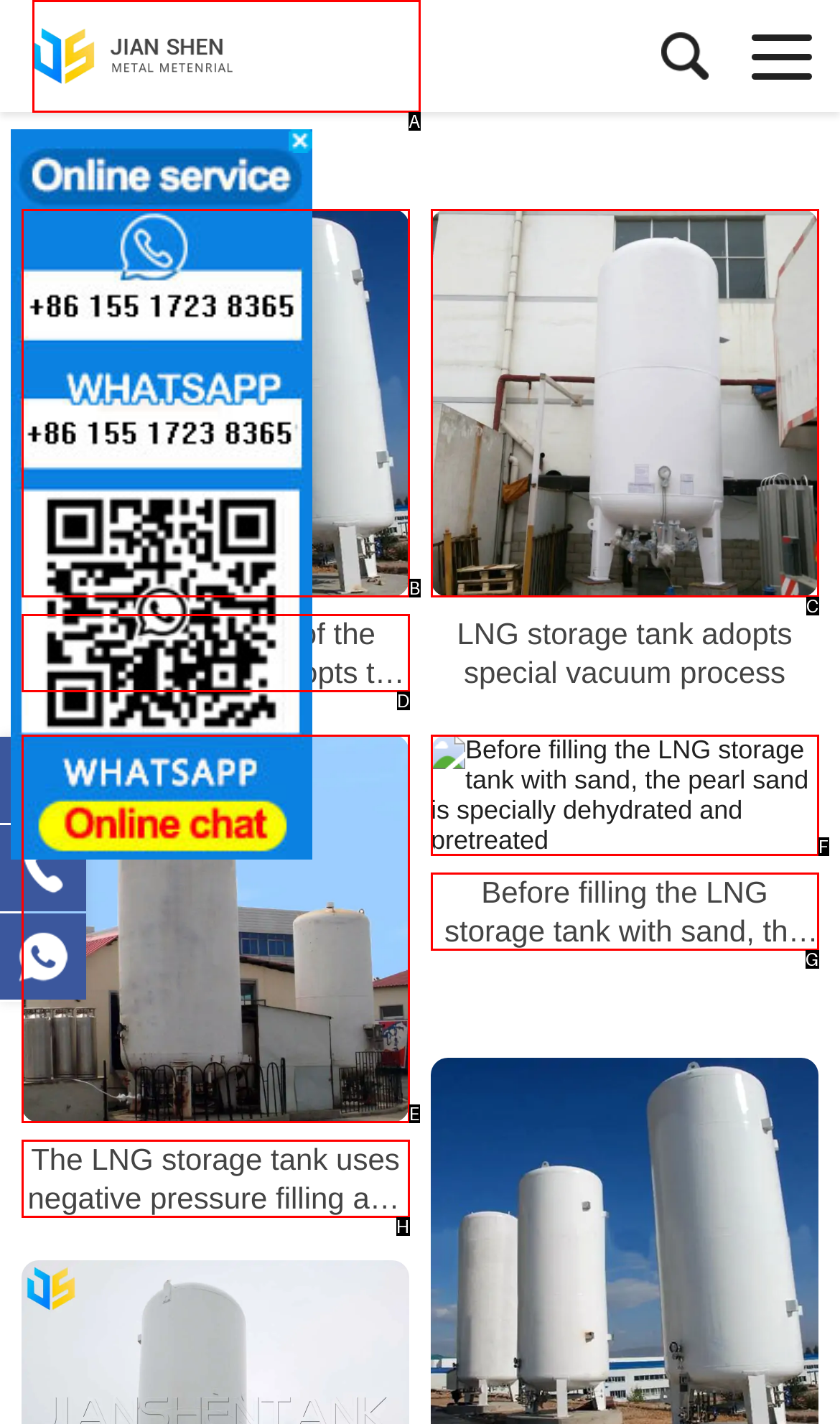Identify the HTML element that matches the description: title="Jianshen Tank"
Respond with the letter of the correct option.

A